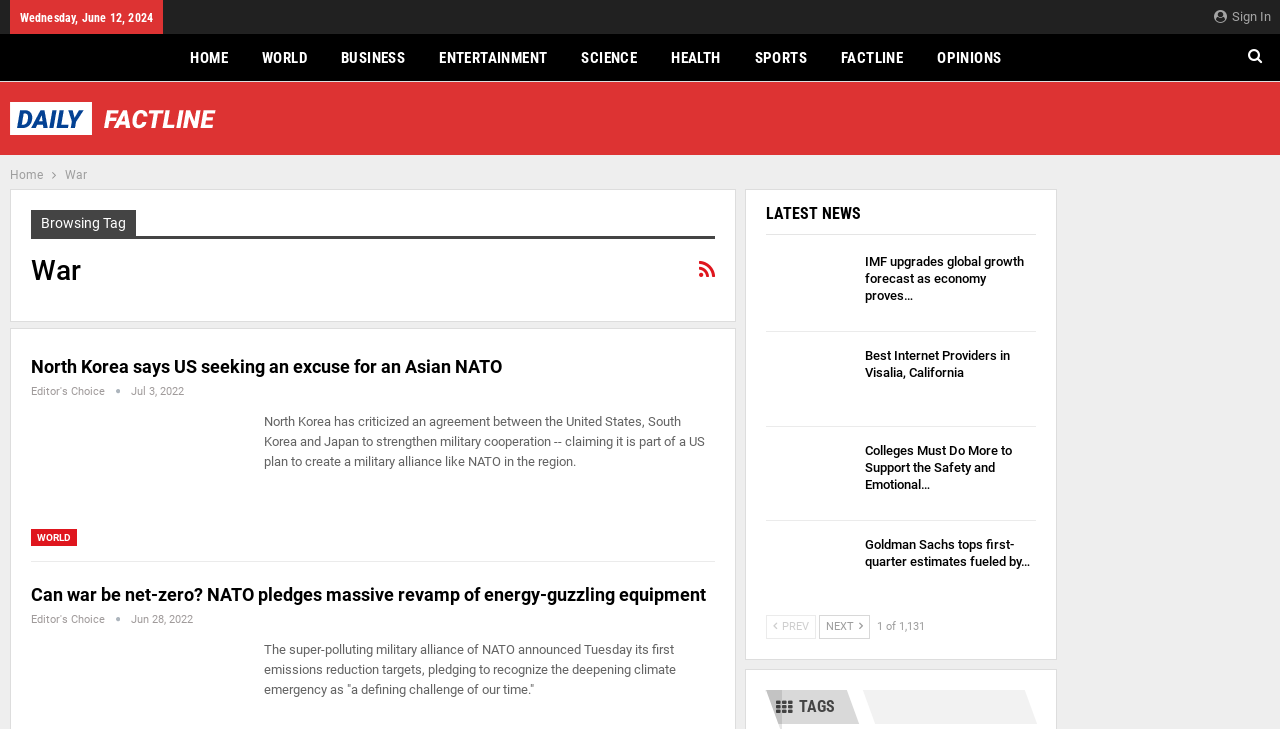How many pages of articles are there in total?
Use the information from the screenshot to give a comprehensive response to the question.

I found the total number of pages by looking at the static text element with the content '1 of 1,131', which is located at the bottom of the webpage.